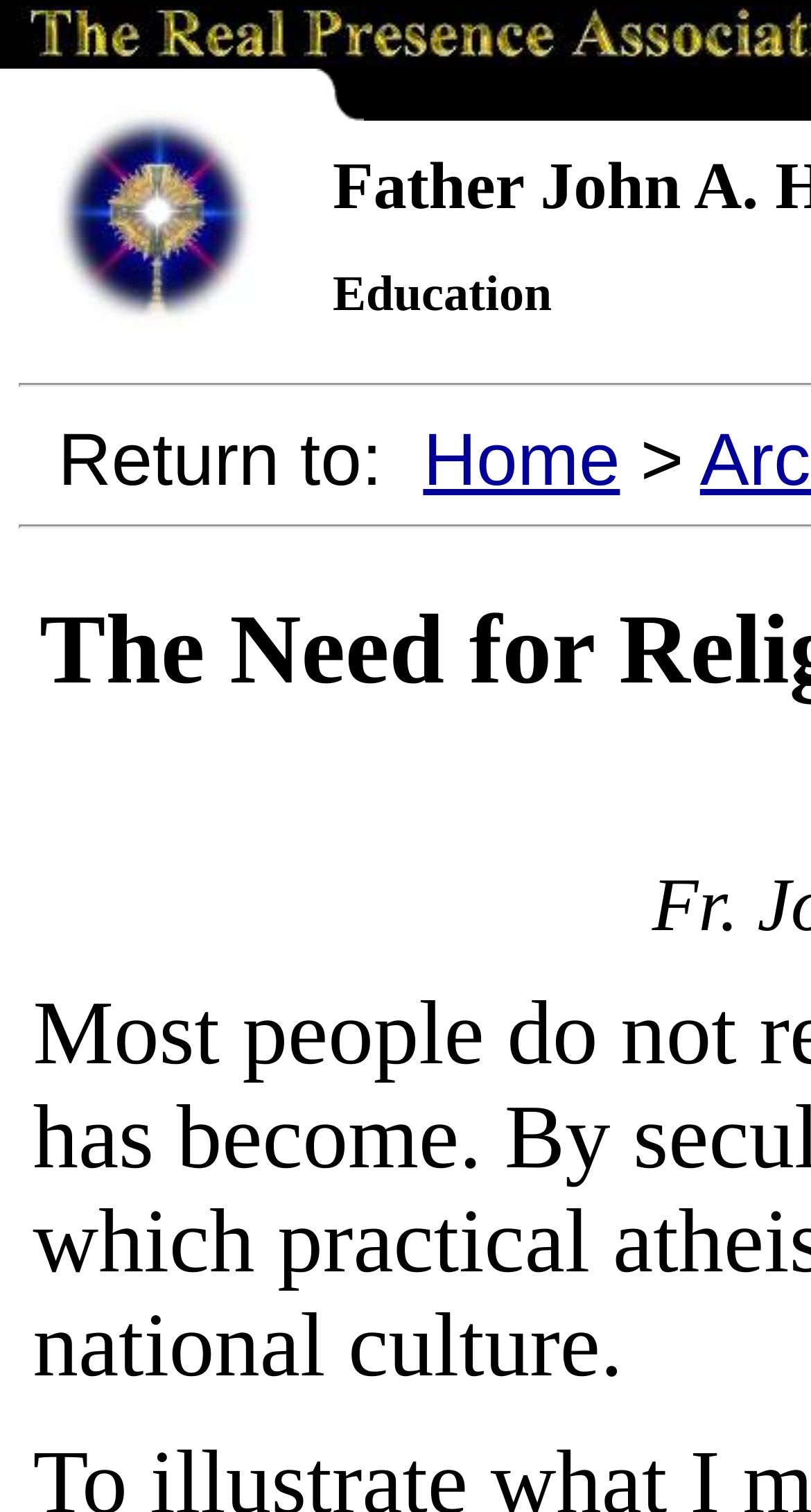Create a detailed summary of all the visual and textual information on the webpage.

The webpage is titled "Fr. Hardon Archives - The Need for Religious Instruction in America Today". At the top-left corner, there is a table cell containing a link to "The Real Presence Eucharistic Education and Adoration Association Home Page", accompanied by an image. Below this link, there are three empty table cells, taking up a small portion of the top section of the page.

On the right side of the page, there is a heading, although its text is not specified. Above the heading, there is a small image. Below the heading, there is a link to "Home", located roughly in the middle of the right side of the page.

The webpage's content appears to be related to religious instruction and education, as hinted by the title and the mention of "The Real Presence Eucharistic Education and Adoration Association". The meta description suggests that the page may discuss the secularization of society and the need for religious instruction in America.